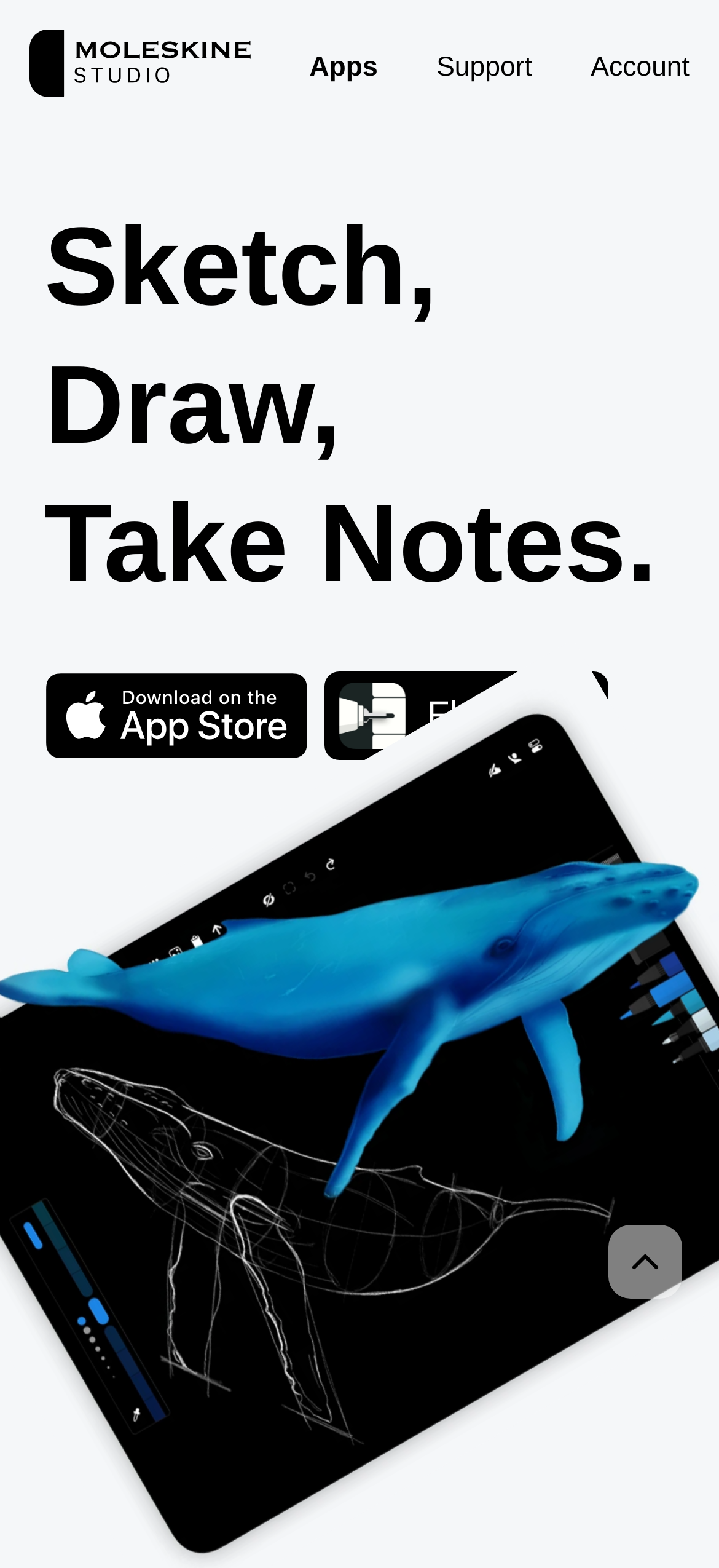Determine the bounding box coordinates for the UI element with the following description: "parent_node: Apps aria-label="Scroll to top"". The coordinates should be four float numbers between 0 and 1, represented as [left, top, right, bottom].

[0.846, 0.781, 0.949, 0.828]